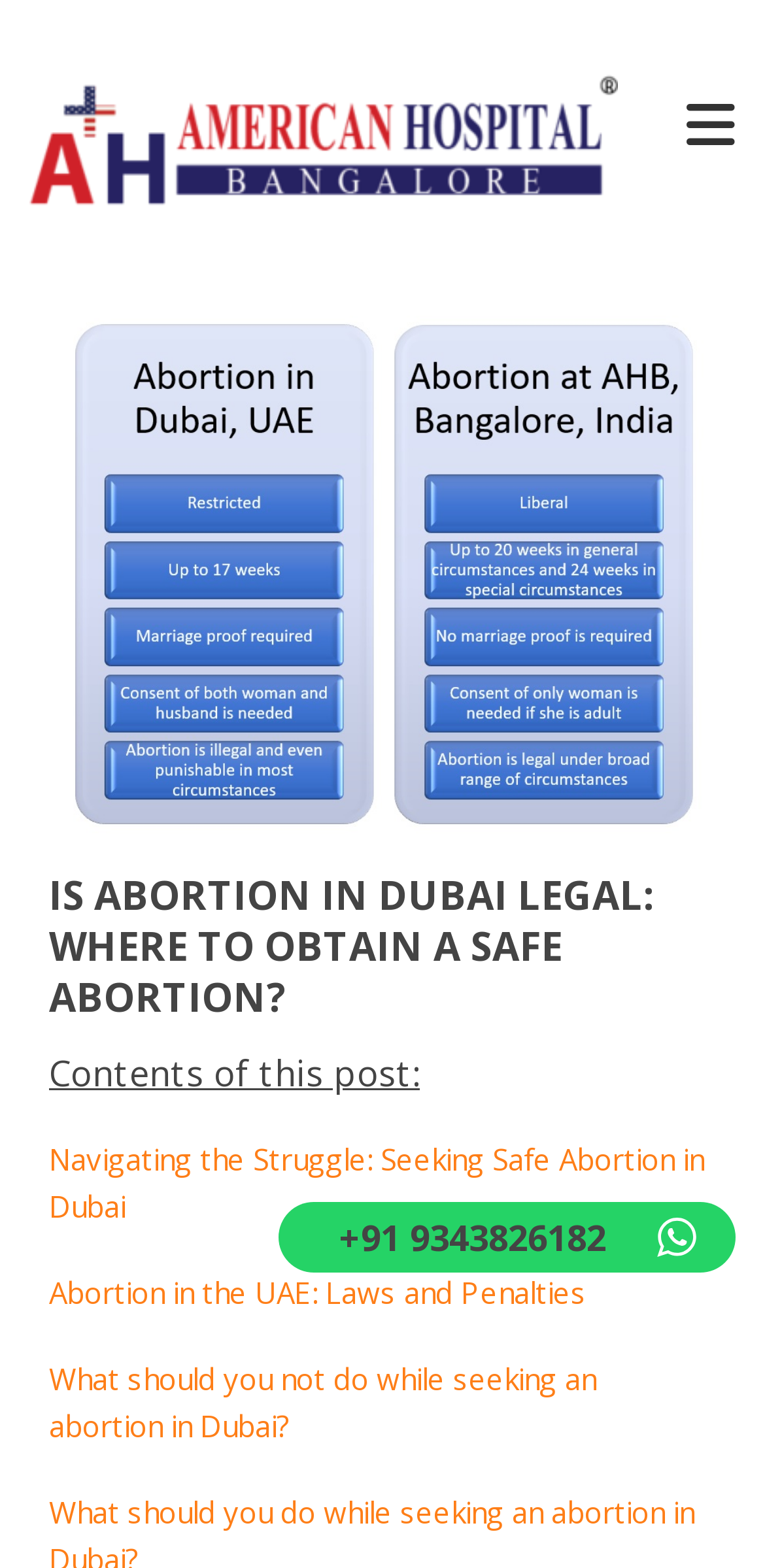Please answer the following question using a single word or phrase: 
What is the phone number on the webpage?

+91 9343826182